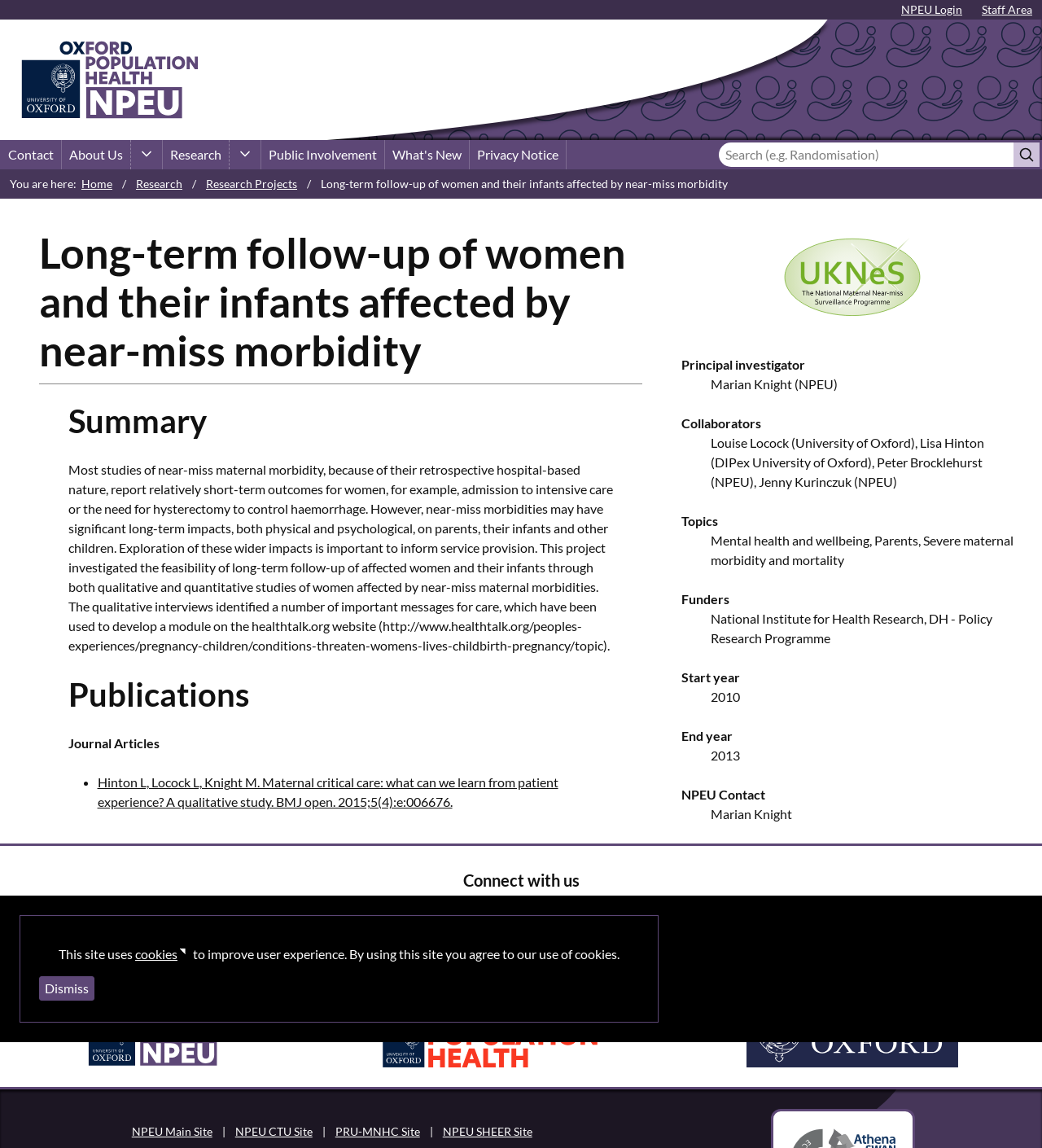Extract the main title from the webpage and generate its text.

Long-term follow-up of women and their infants affected by near-miss morbidity